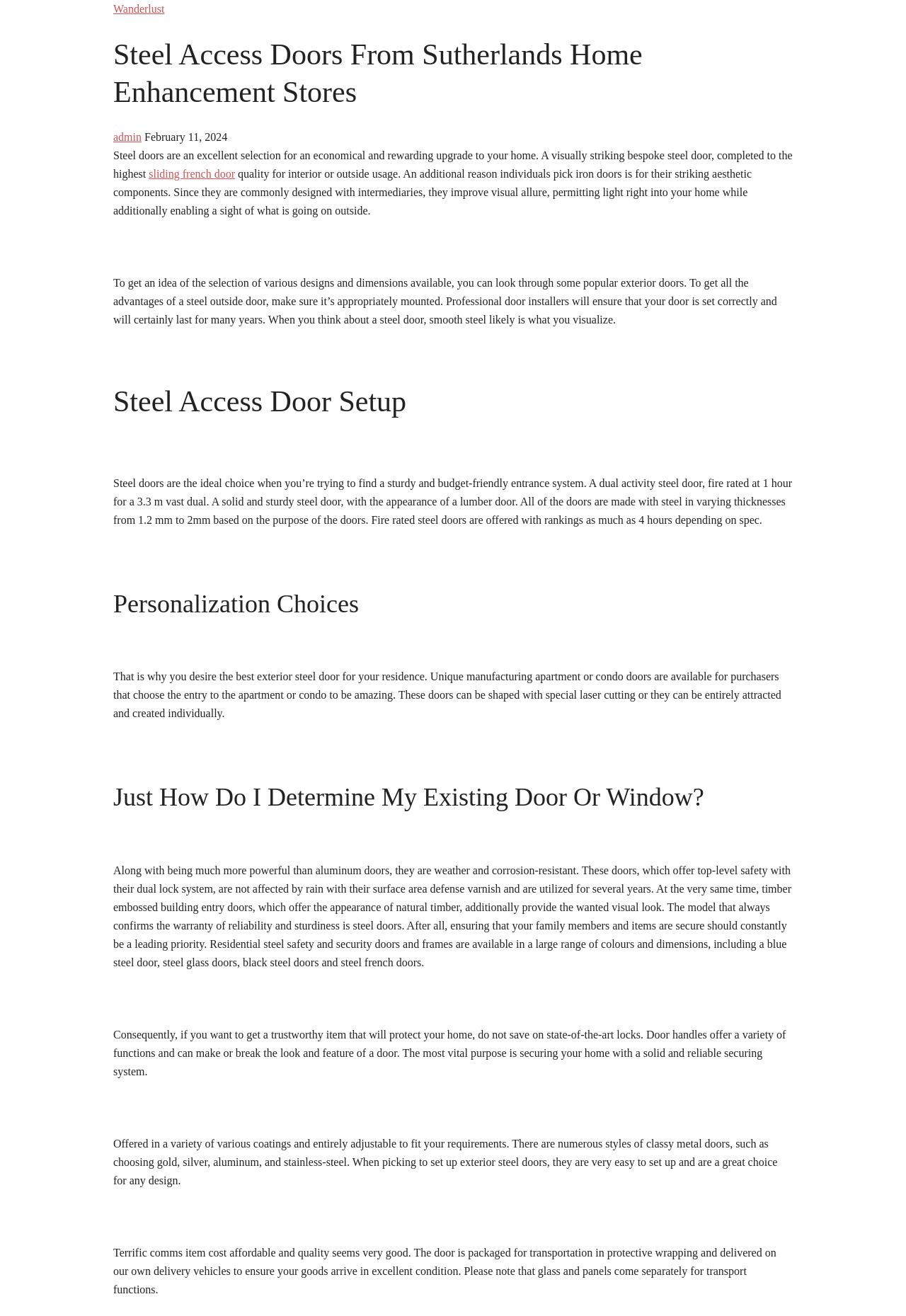Answer the question below using just one word or a short phrase: 
What is the purpose of steel doors?

Security and aesthetic